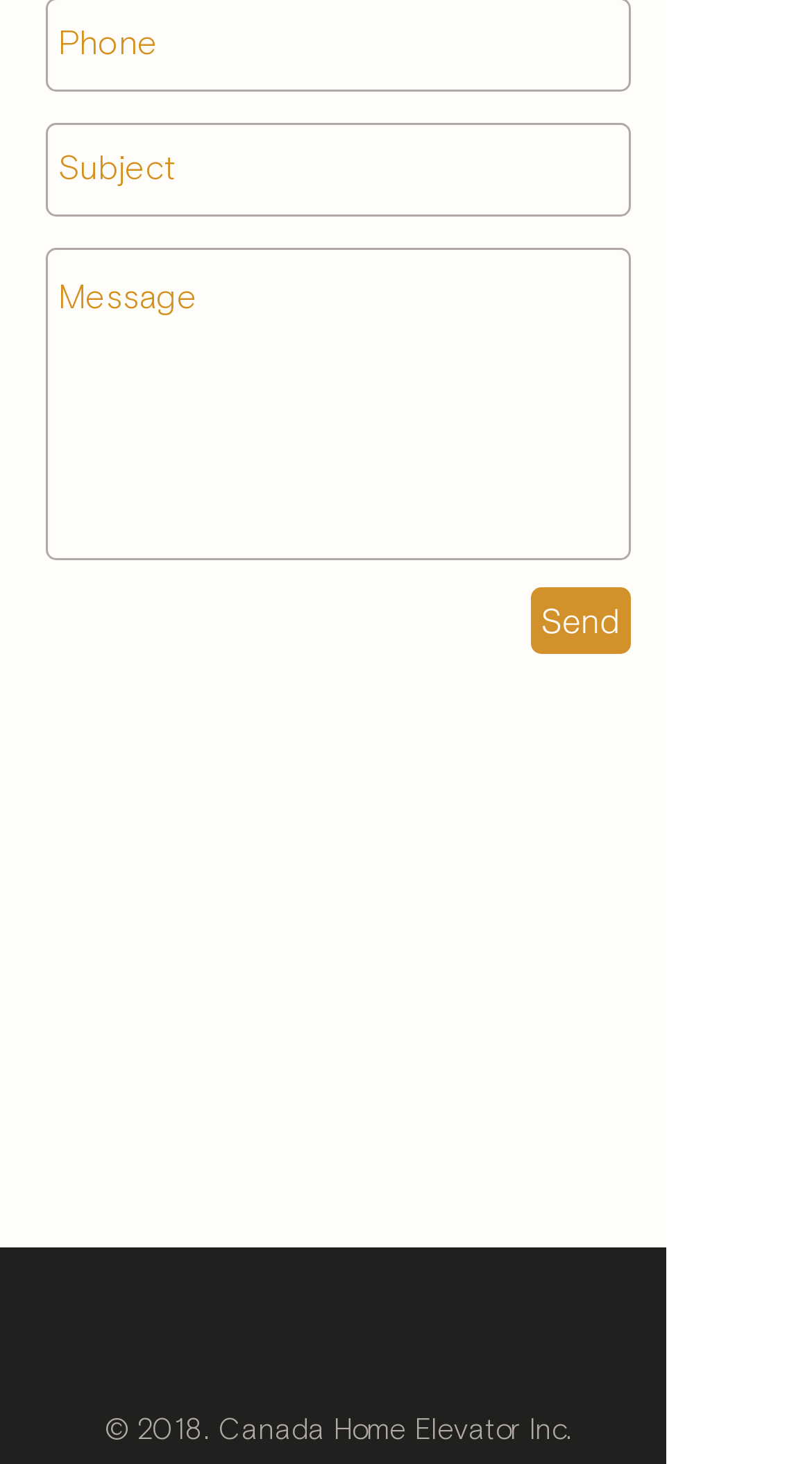Identify the bounding box for the UI element that is described as follows: "parent_node: HOW".

[0.0, 0.511, 0.821, 0.852]